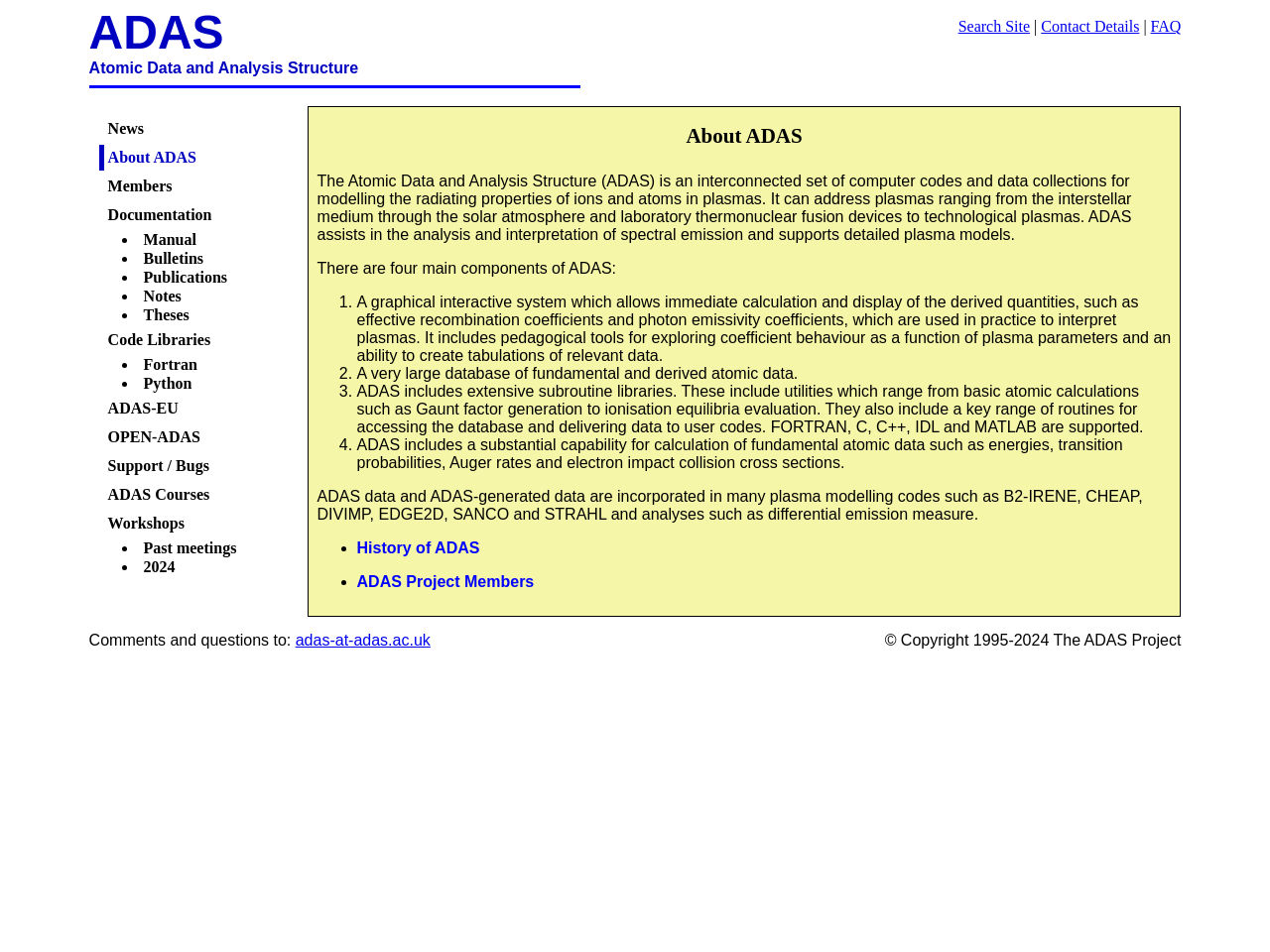Please specify the bounding box coordinates in the format (top-left x, top-left y, bottom-right x, bottom-right y), with values ranging from 0 to 1. Identify the bounding box for the UI component described as follows: Random Acts of Listening

None